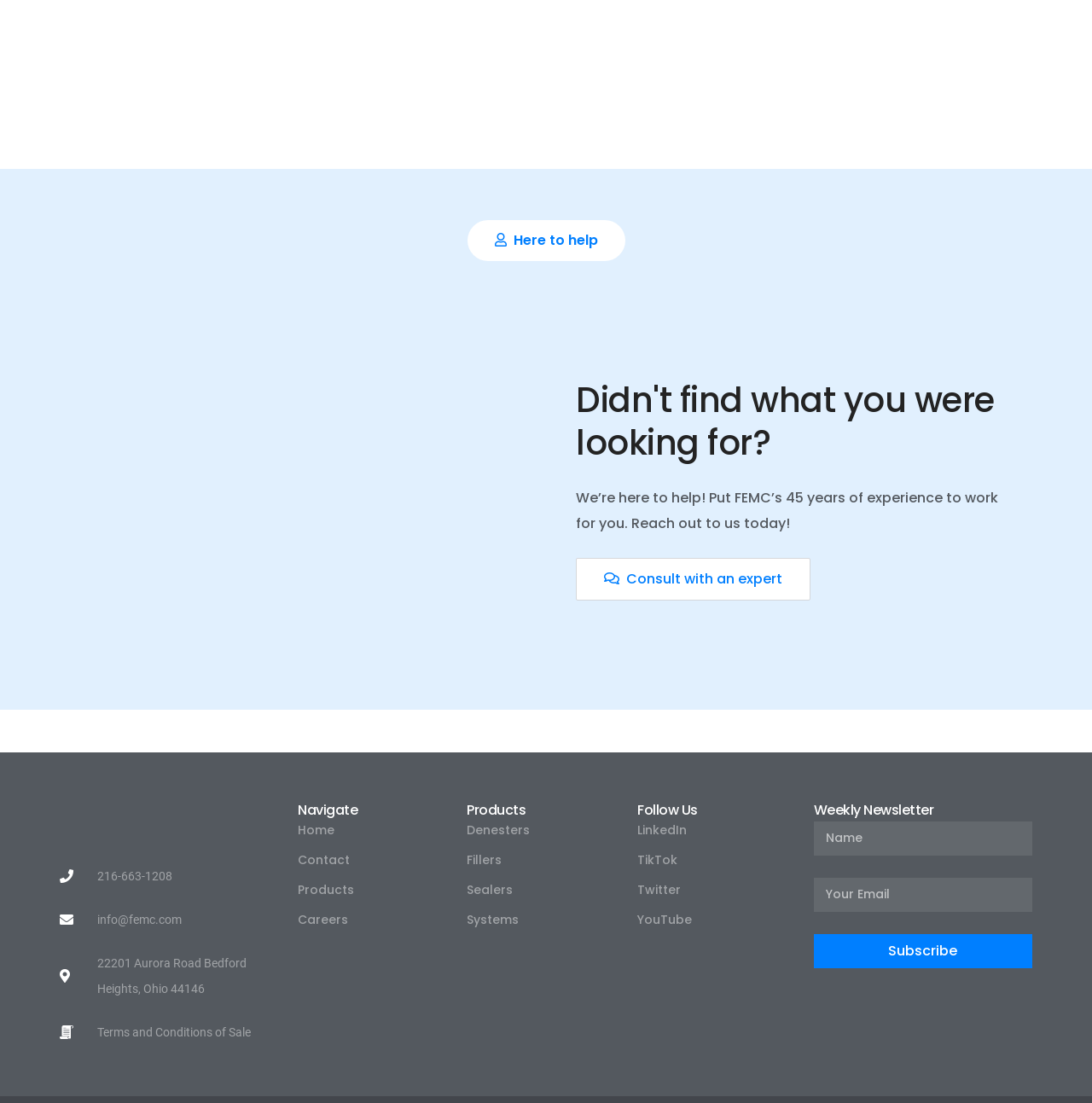Using the elements shown in the image, answer the question comprehensively: What is the purpose of the 'Consult with an expert' link?

I inferred the purpose of the link by looking at the surrounding text elements, which mention 'We’re here to help! Put FEMC’s 45 years of experience to work for you. Reach out to us today!' and provide a call-to-action to consult with an expert.